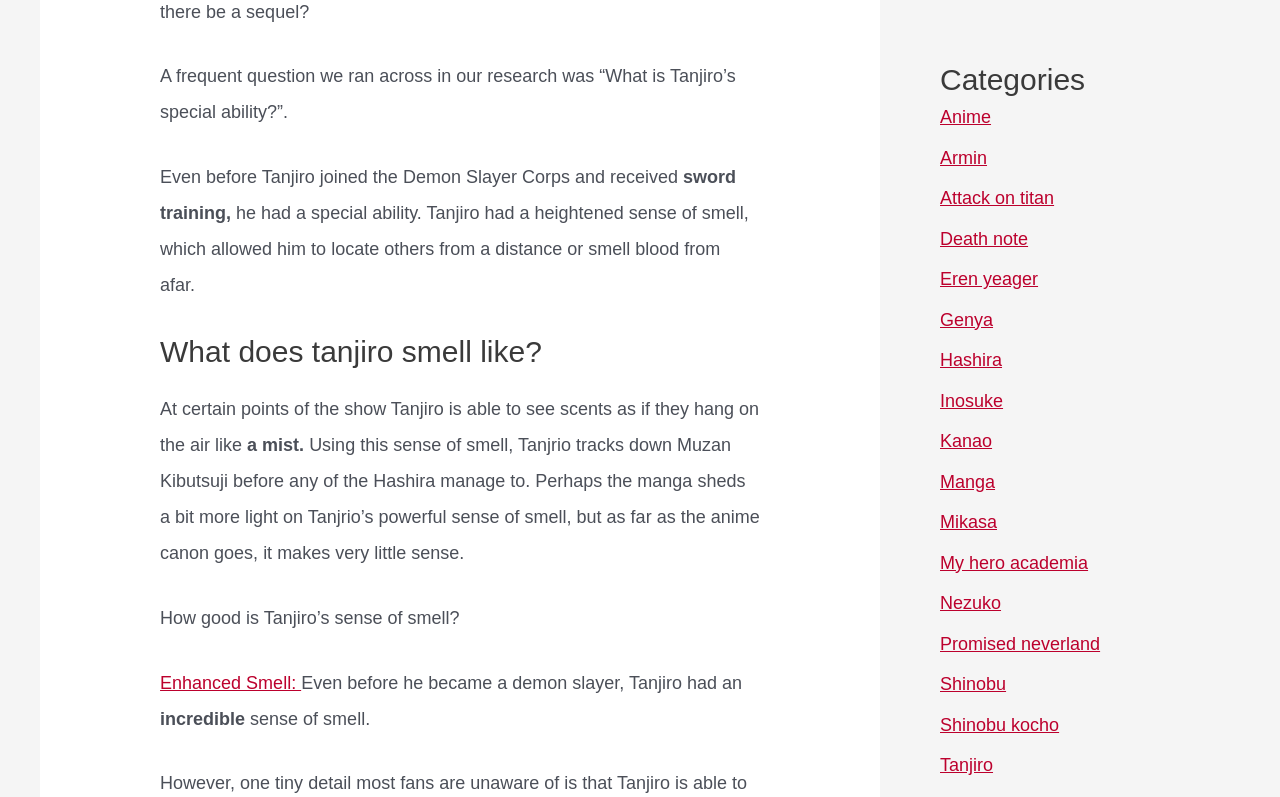How good is Tanjiro's sense of smell?
Make sure to answer the question with a detailed and comprehensive explanation.

The webpage states that even before he became a demon slayer, Tanjiro had an incredible sense of smell. This implies that Tanjiro's sense of smell is exceptionally strong and powerful.